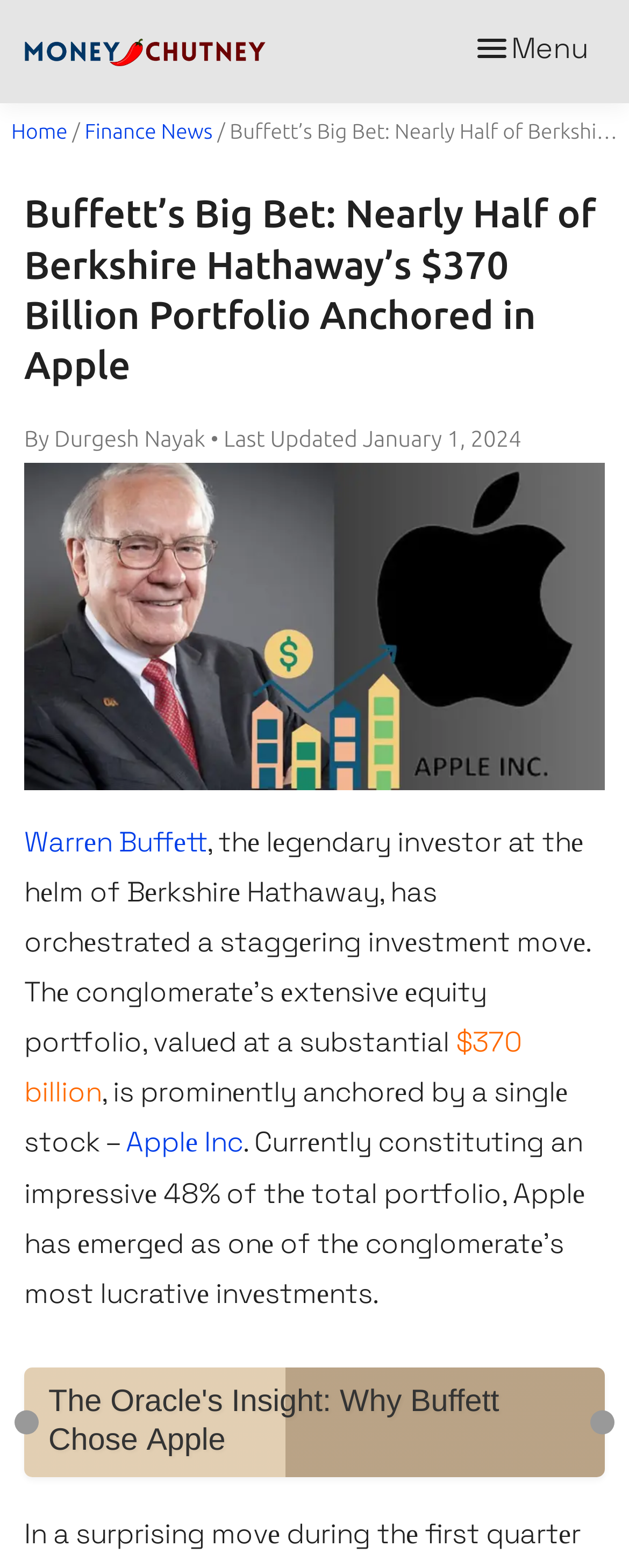Provide the bounding box coordinates of the HTML element this sentence describes: "The Internet Journal of Surgery". The bounding box coordinates consist of four float numbers between 0 and 1, i.e., [left, top, right, bottom].

None